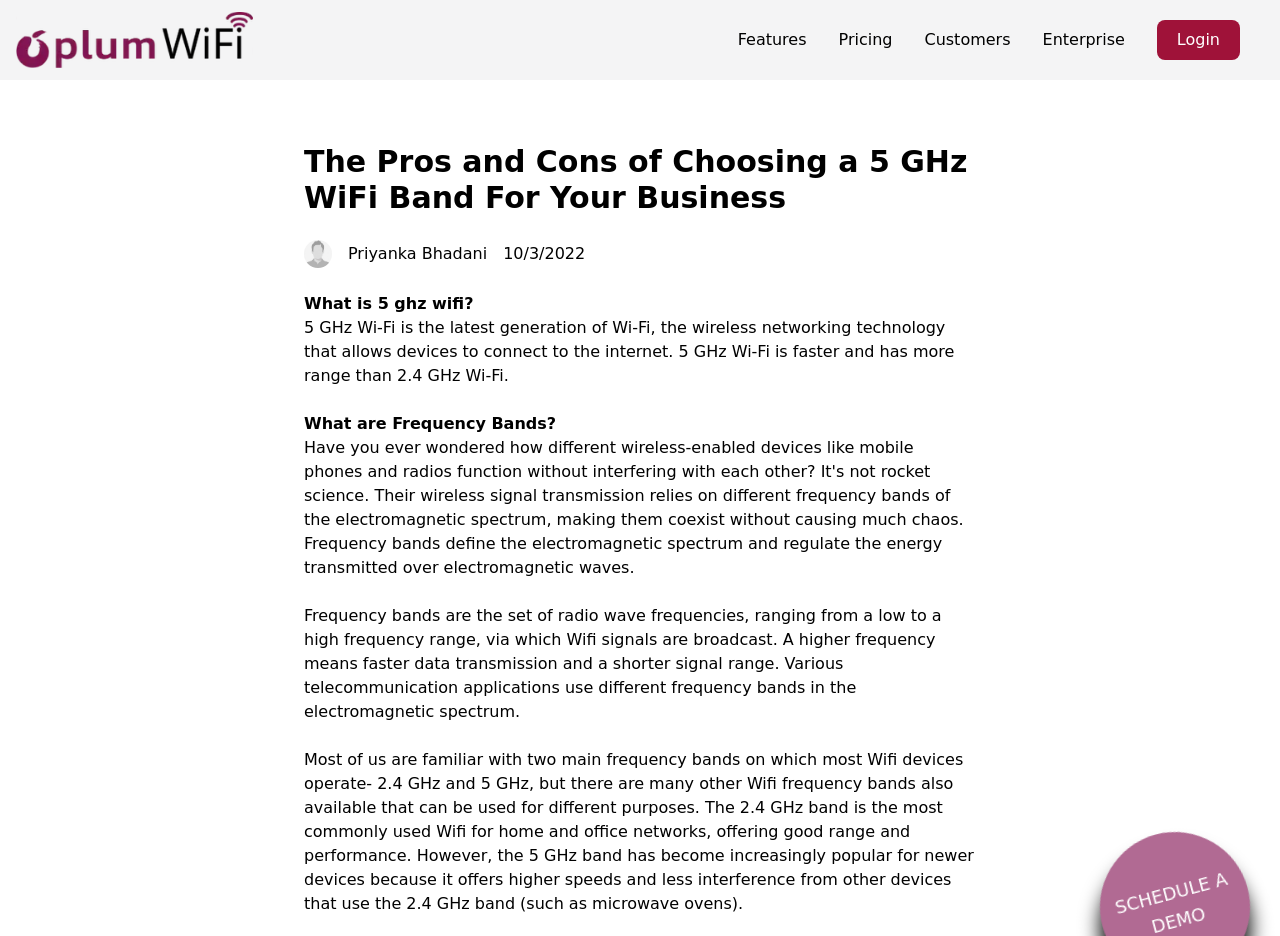Identify and extract the main heading of the webpage.

The Pros and Cons of Choosing a 5 GHz WiFi Band For Your Business